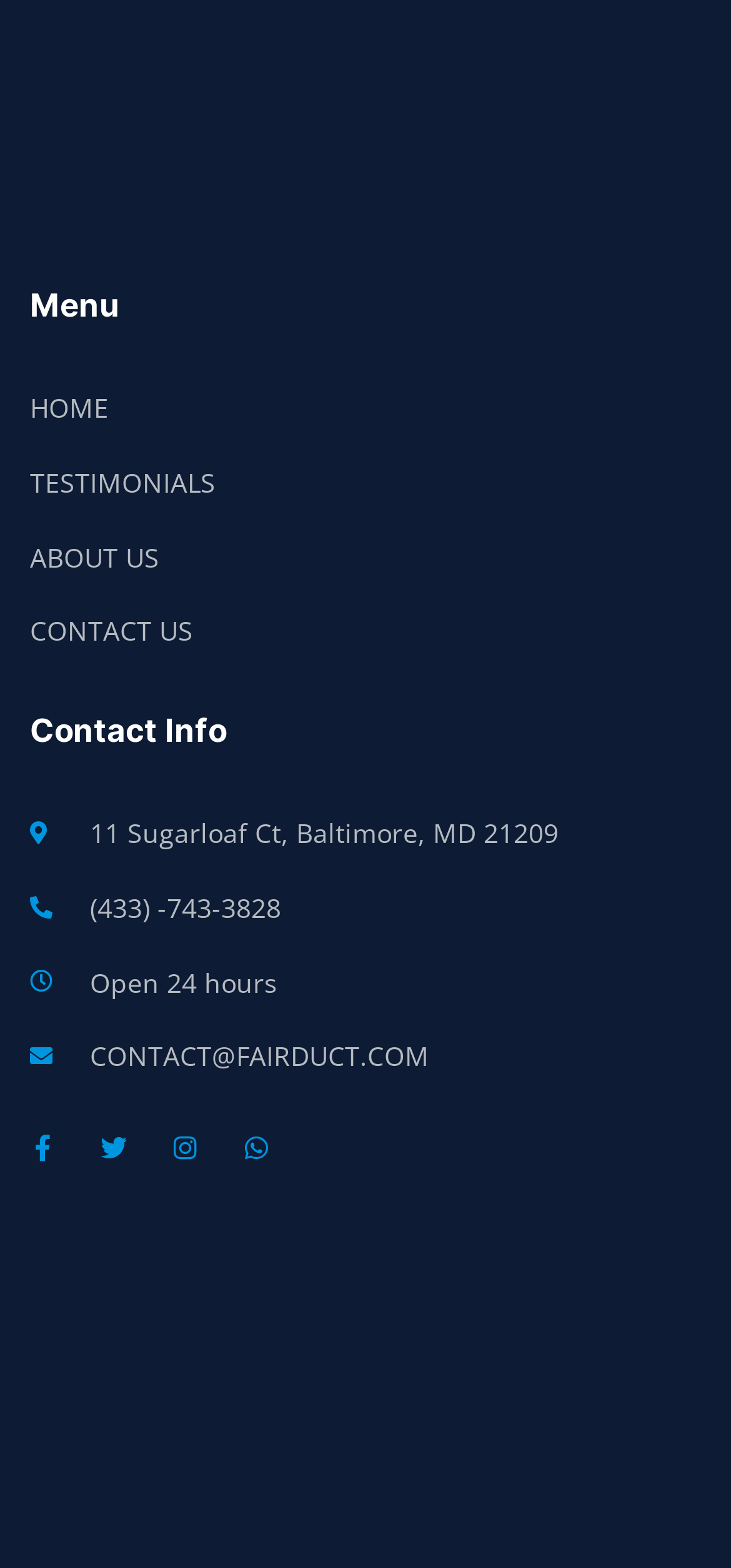What are the social media platforms available?
Can you offer a detailed and complete answer to this question?

I found the social media platforms by looking at the bottom of the webpage, where there are links to FACEBOOK, TWITTER, INSTAGRAM, and WHATSAPP, each represented by an icon.